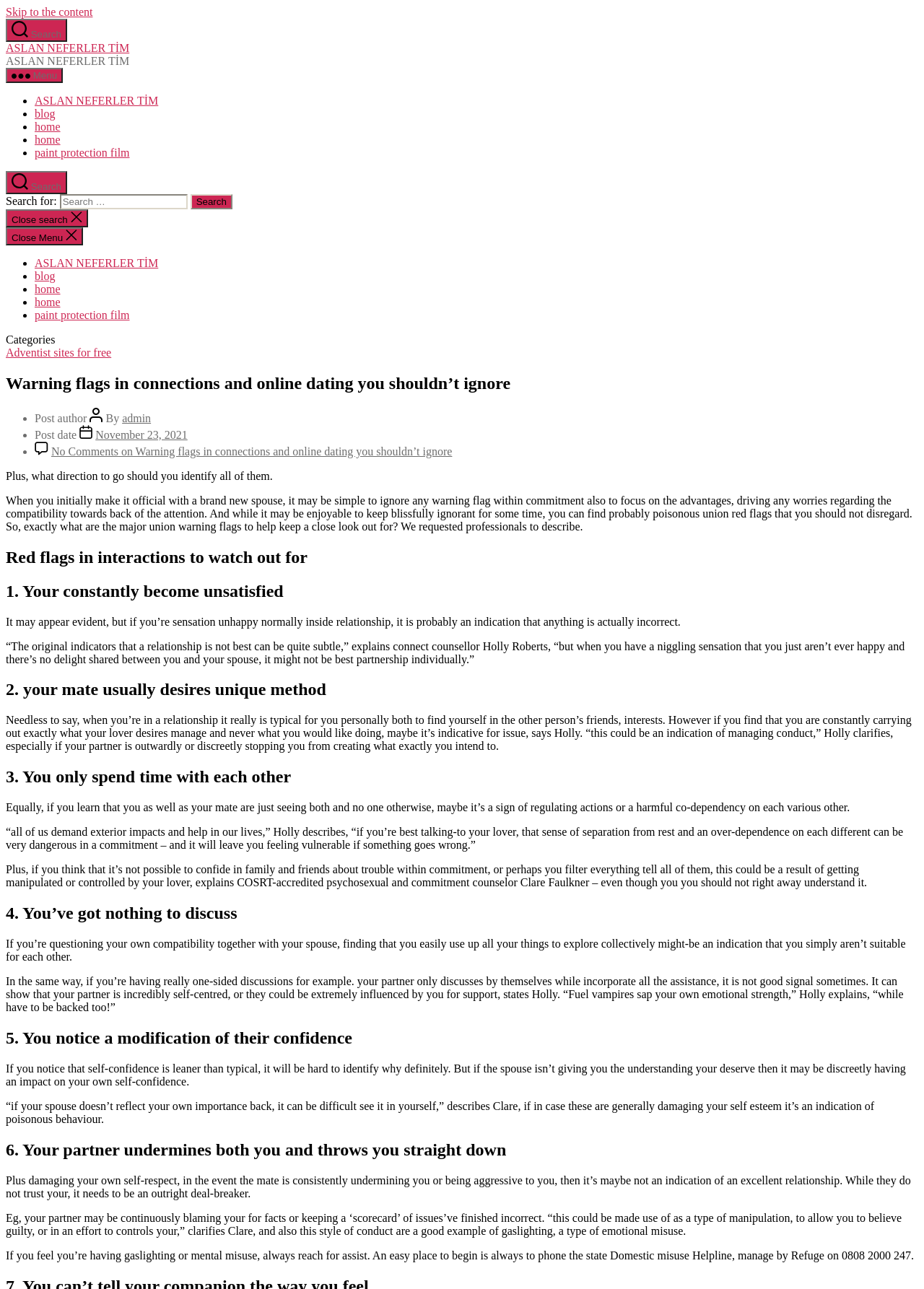For the given element description Consumer Information, determine the bounding box coordinates of the UI element. The coordinates should follow the format (top-left x, top-left y, bottom-right x, bottom-right y) and be within the range of 0 to 1.

None